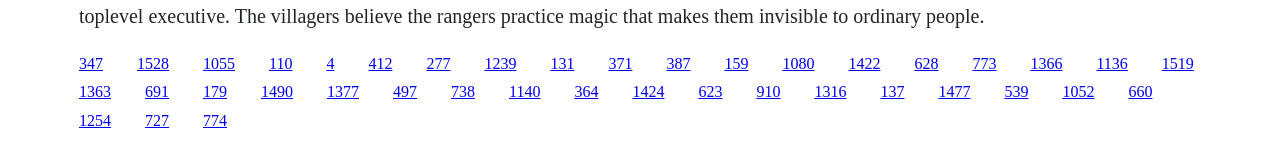Identify the bounding box coordinates for the element you need to click to achieve the following task: "click the link on the right". The coordinates must be four float values ranging from 0 to 1, formatted as [left, top, right, bottom].

[0.908, 0.379, 0.933, 0.497]